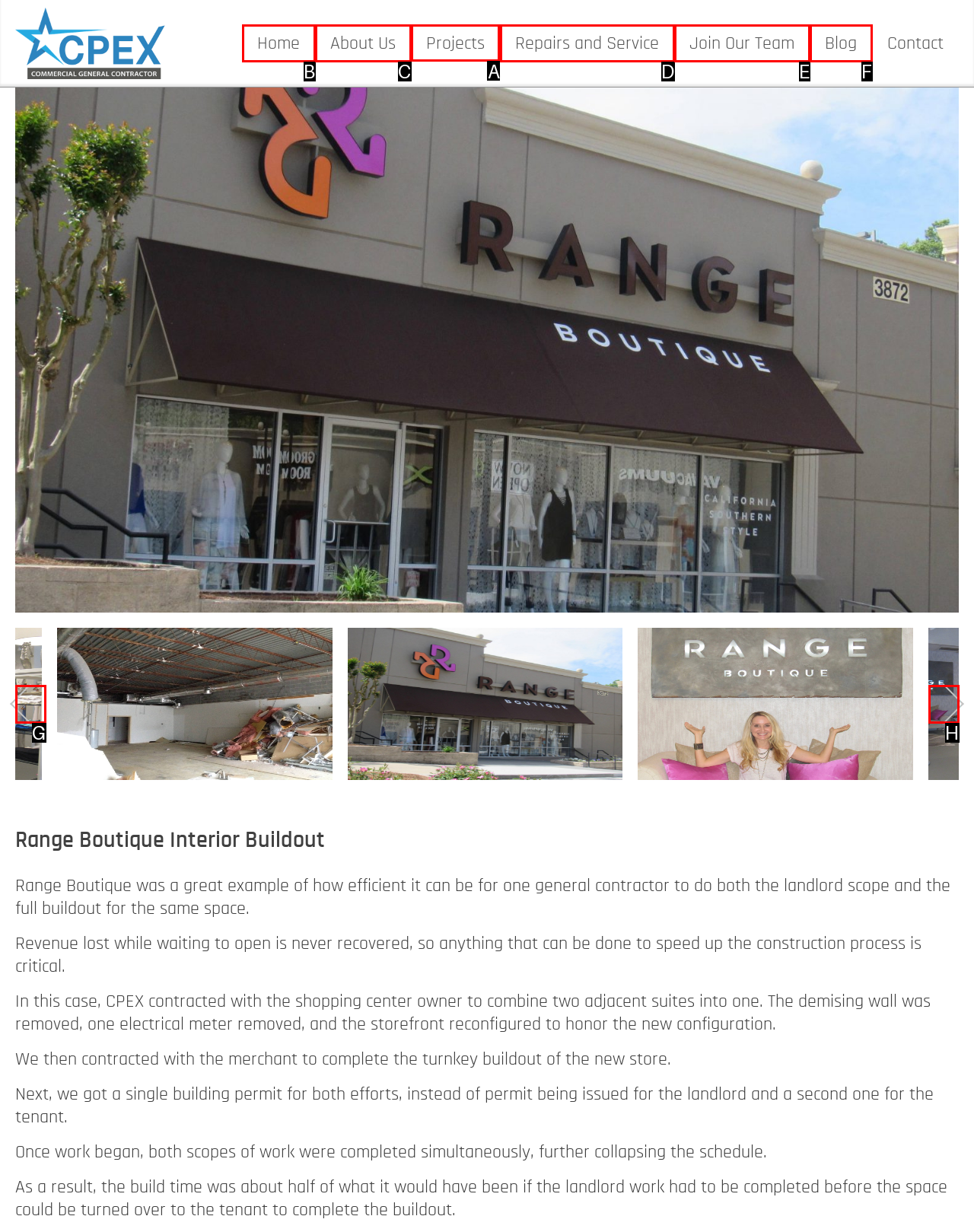Determine which HTML element I should select to execute the task: Click the 'Projects' link
Reply with the corresponding option's letter from the given choices directly.

A